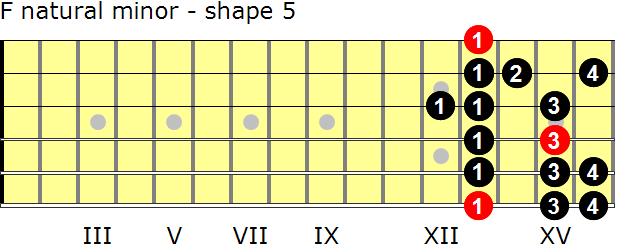What do the red circles represent in the diagram?
Answer the question in as much detail as possible.

According to the caption, the red circles show the primary finger placements, which are indicated by numbers 1 through 4, demonstrating the scale's shape and optimal fingerings and transitions.